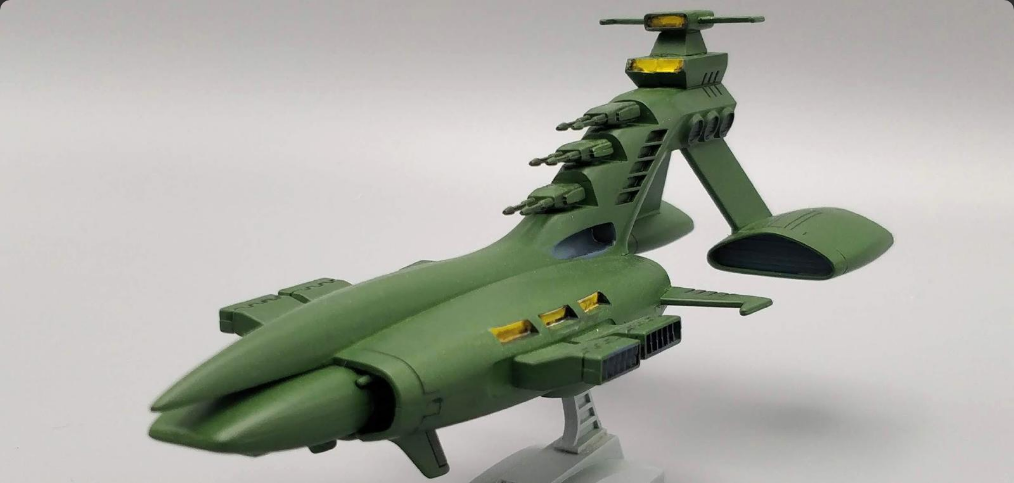Answer the following inquiry with a single word or phrase:
What is the purpose of the multiple fins and protrusions?

Speed and agility